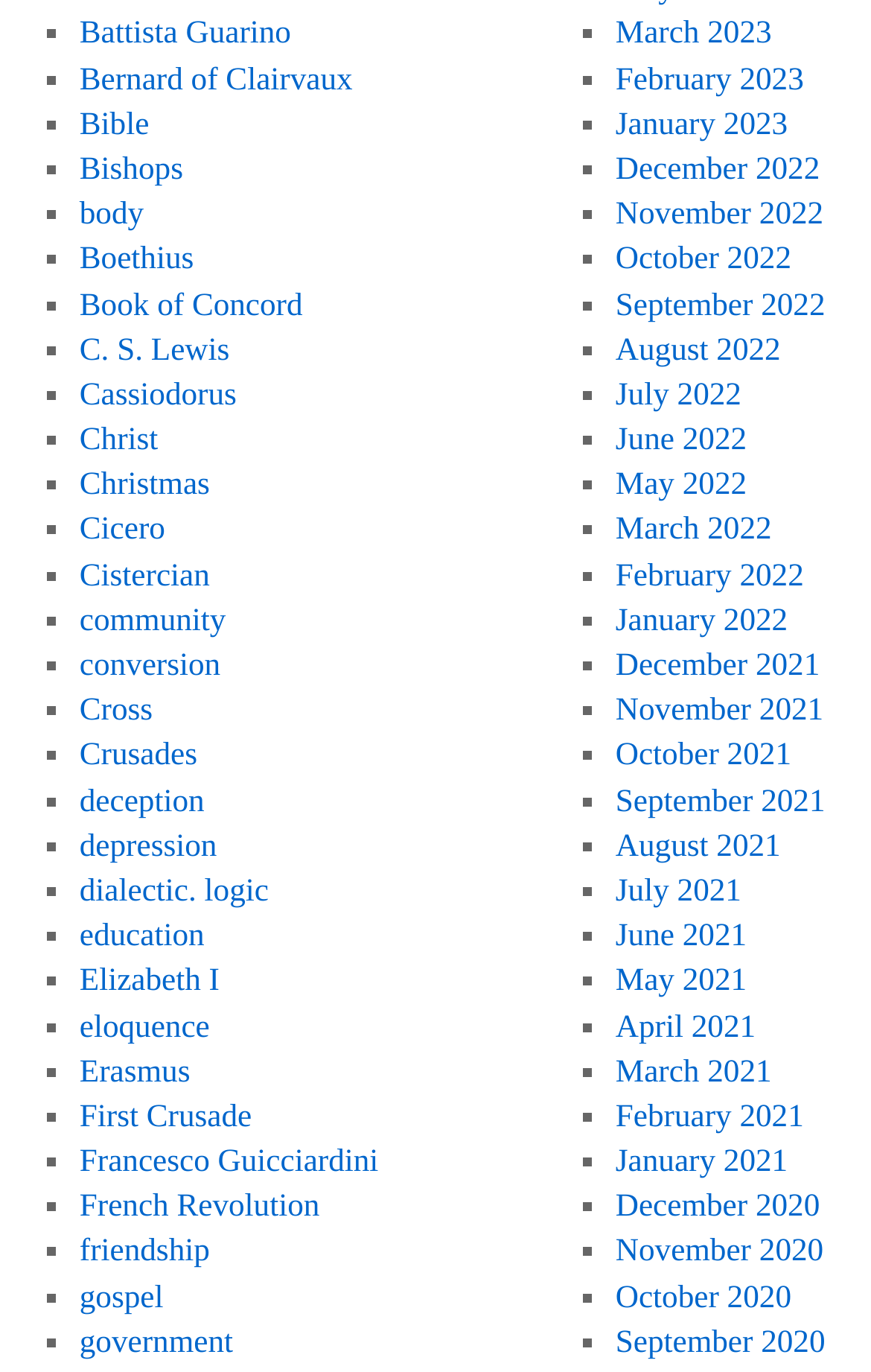Given the description Book of Concord, predict the bounding box coordinates of the UI element. Ensure the coordinates are in the format (top-left x, top-left y, bottom-right x, bottom-right y) and all values are between 0 and 1.

[0.091, 0.208, 0.348, 0.234]